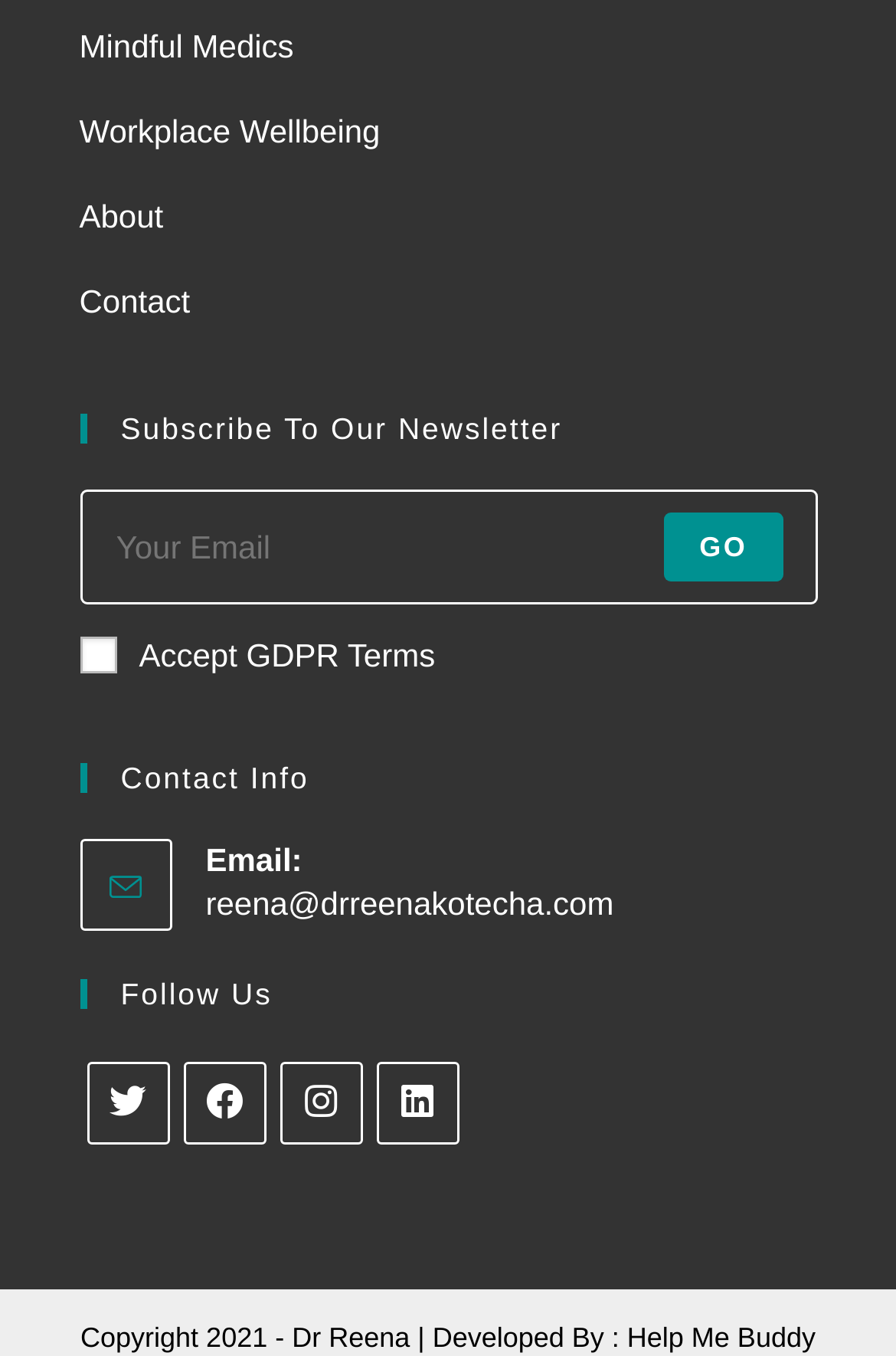What is the developer of the website?
Refer to the image and provide a thorough answer to the question.

The text 'Developed By : Help Me Buddy' is located at the bottom of the webpage, indicating that Help Me Buddy is the developer of the website.